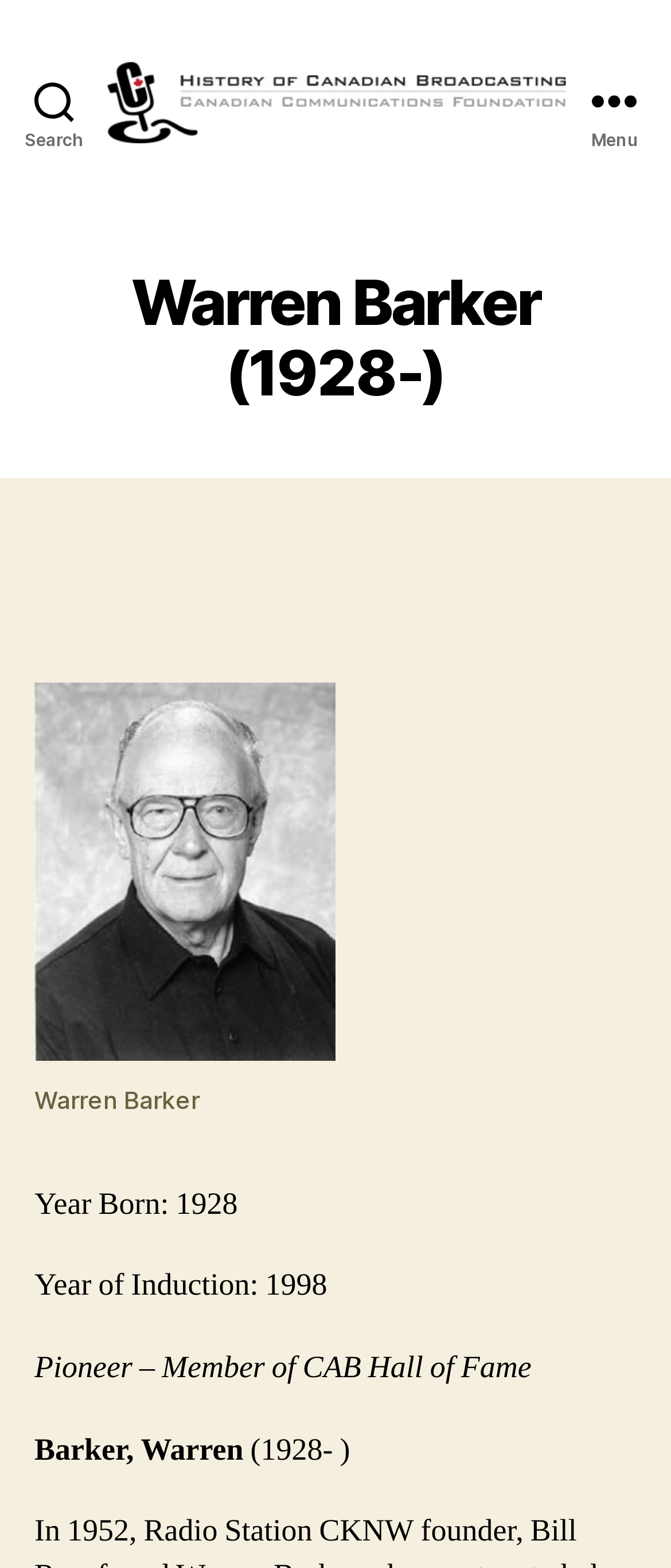What is the name of the organization Warren Barker is a member of?
Based on the screenshot, respond with a single word or phrase.

CAB Hall of Fame